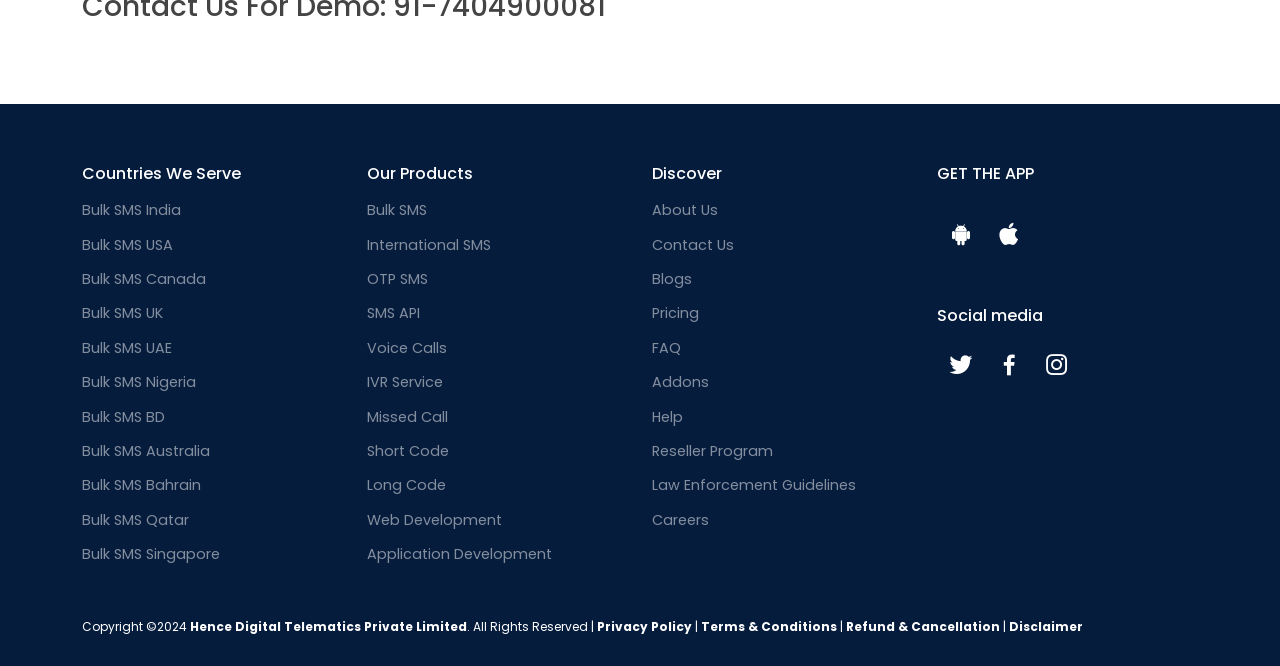From the screenshot, find the bounding box of the UI element matching this description: "Bulk SMS BD". Supply the bounding box coordinates in the form [left, top, right, bottom], each a float between 0 and 1.

[0.064, 0.615, 0.129, 0.637]